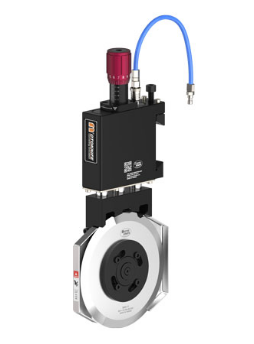Interpret the image and provide an in-depth description.

This image depicts the MT-A510 Heavy-duty Pneumatic Knifeholder, designed to enhance the efficiency of slitting tasks involving thicker materials such as rubber, sandpaper, roofing shingles, fiberglass, paper, and plastic film. The innovative design features a rigid construction that maximizes performance while minimizing costs, making it particularly effective for multi-layer compound materials, tissue, non-woven fabrics, and adhesive tapes.

Prominent features of the MT-A510 include a reliable downforce mechanism ensuring high-quality slitting results, self-flow control for precise airflow management, and an adjustable depth knob that allows for accurate control of up to 0.05mm of blade depth. The knifeholder is engineered to support various slitting applications, offering a flexible and effective solution for professionals in need of high performance and durability in their cutting tasks. Its robust design ensures it meets the challenges of heavy-duty applications, exemplifying the brand’s commitment to excellence in pneumatic knifeholder technology.